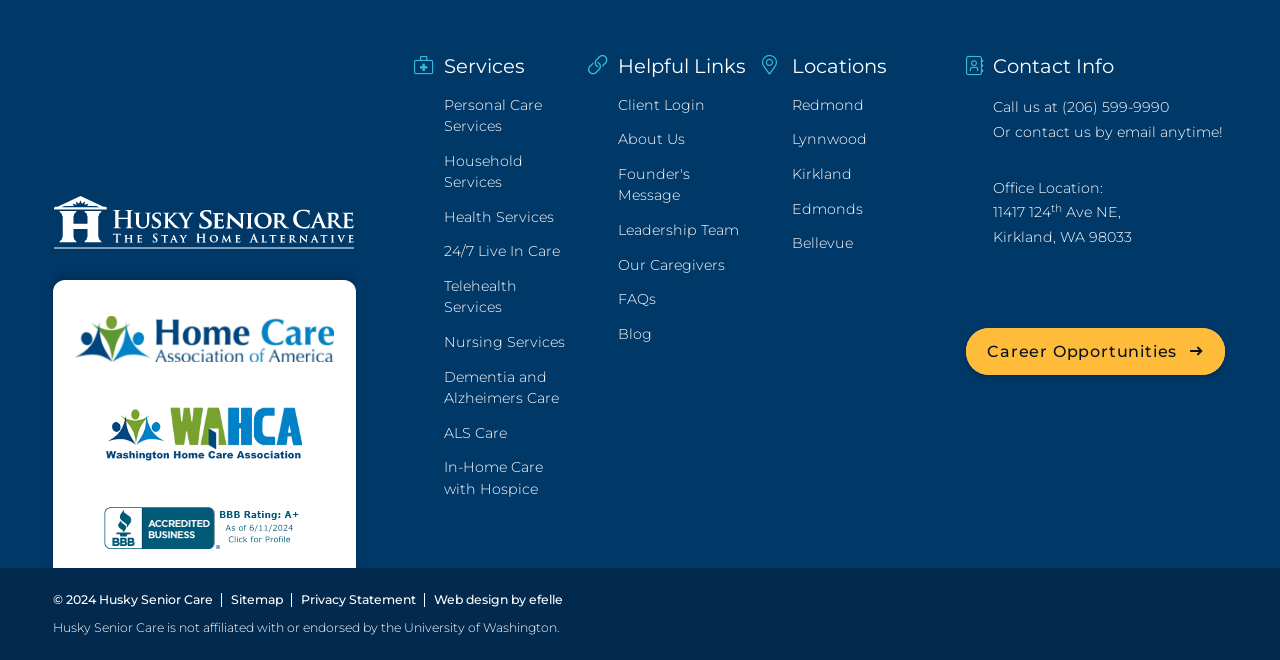Using the description "alt="Husky Senior Care"", locate and provide the bounding box of the UI element.

[0.042, 0.297, 0.278, 0.377]